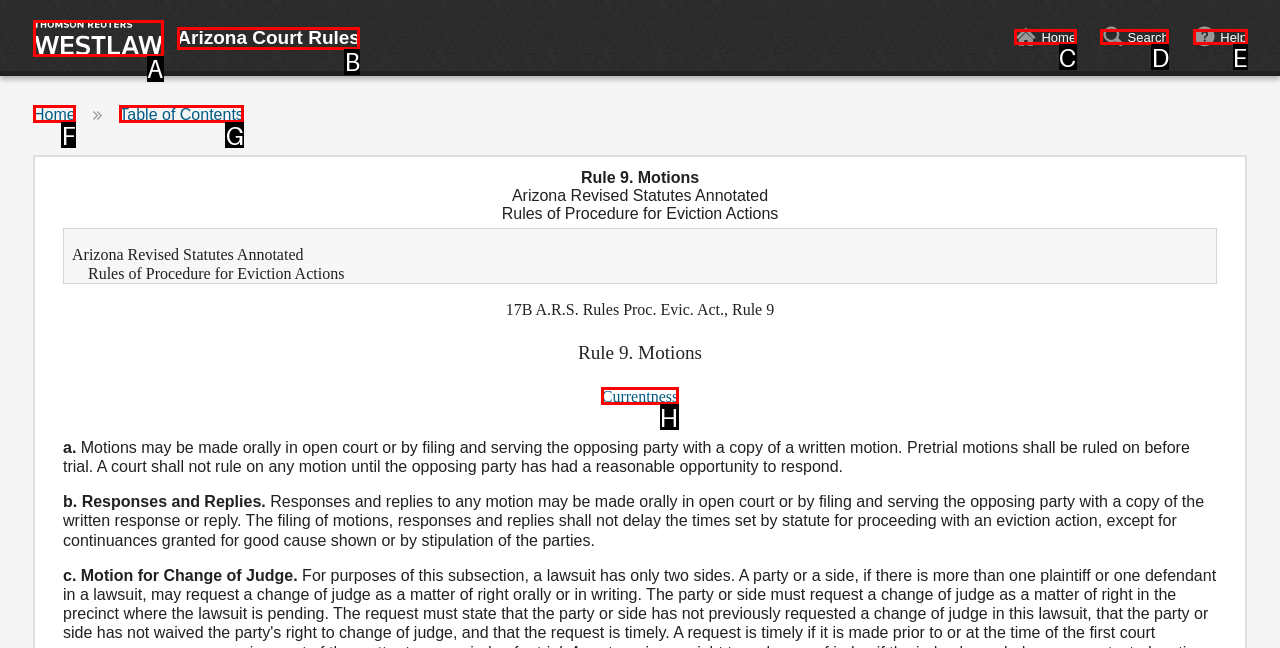Choose the UI element that best aligns with the description: Table of Contents
Respond with the letter of the chosen option directly.

G